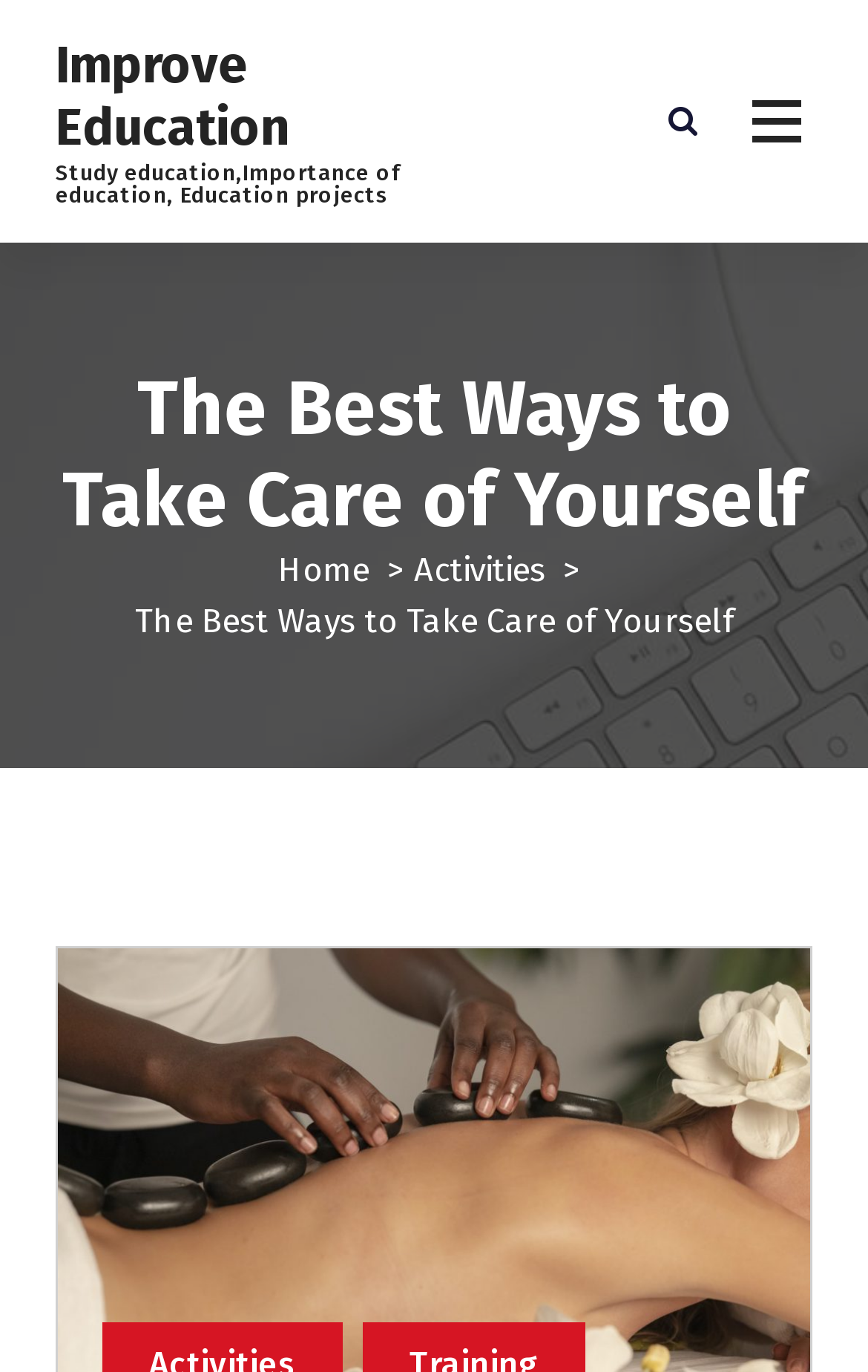What is the main topic of this webpage? Based on the image, give a response in one word or a short phrase.

Self care and education